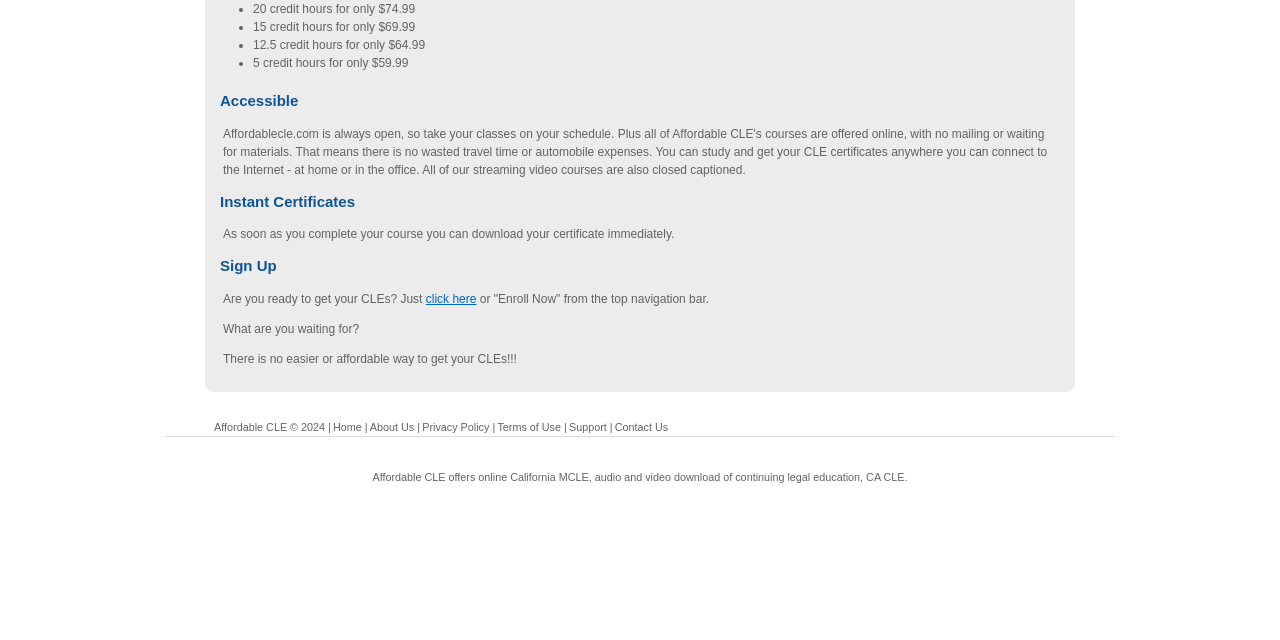Determine the bounding box of the UI component based on this description: "Support". The bounding box coordinates should be four float values between 0 and 1, i.e., [left, top, right, bottom].

[0.445, 0.657, 0.474, 0.676]